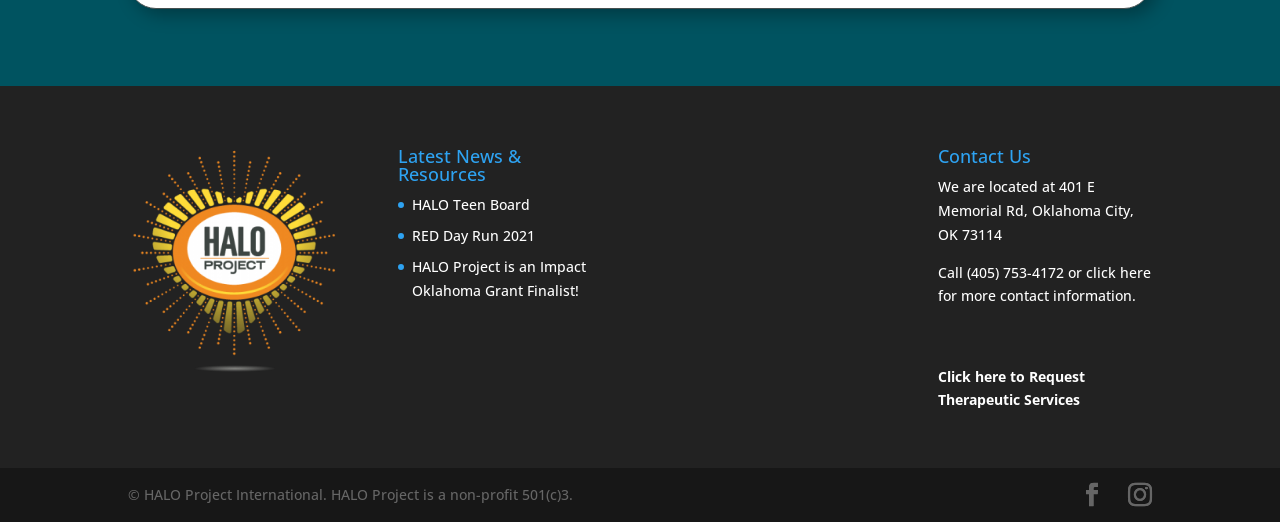How many social media links are present at the bottom of the page?
By examining the image, provide a one-word or phrase answer.

2